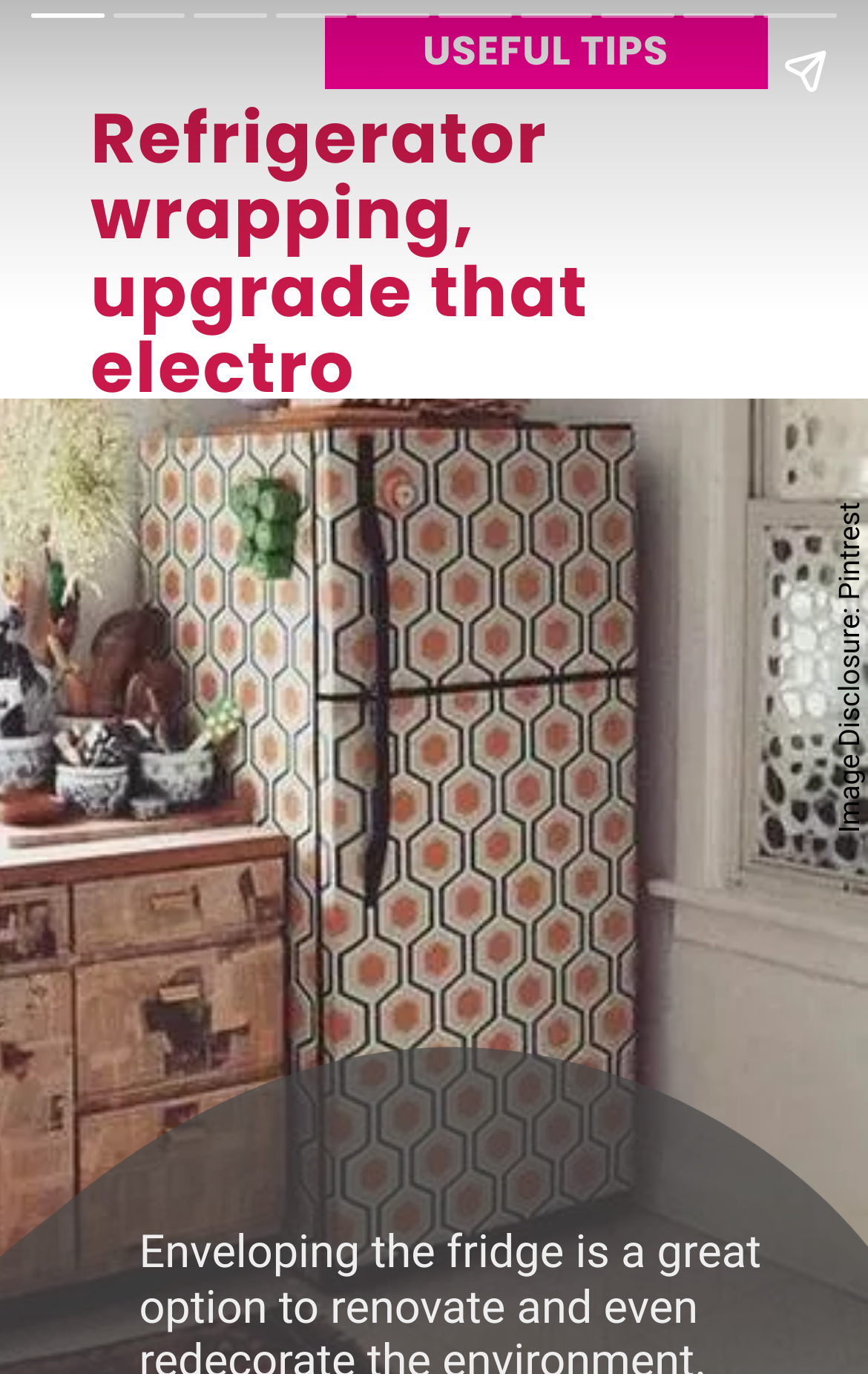What is the source of the image?
Please respond to the question with as much detail as possible.

The StaticText element with ID 442 contains the text 'Image Disclosure: Pintrest', indicating that the image on the page is sourced from Pintrest.